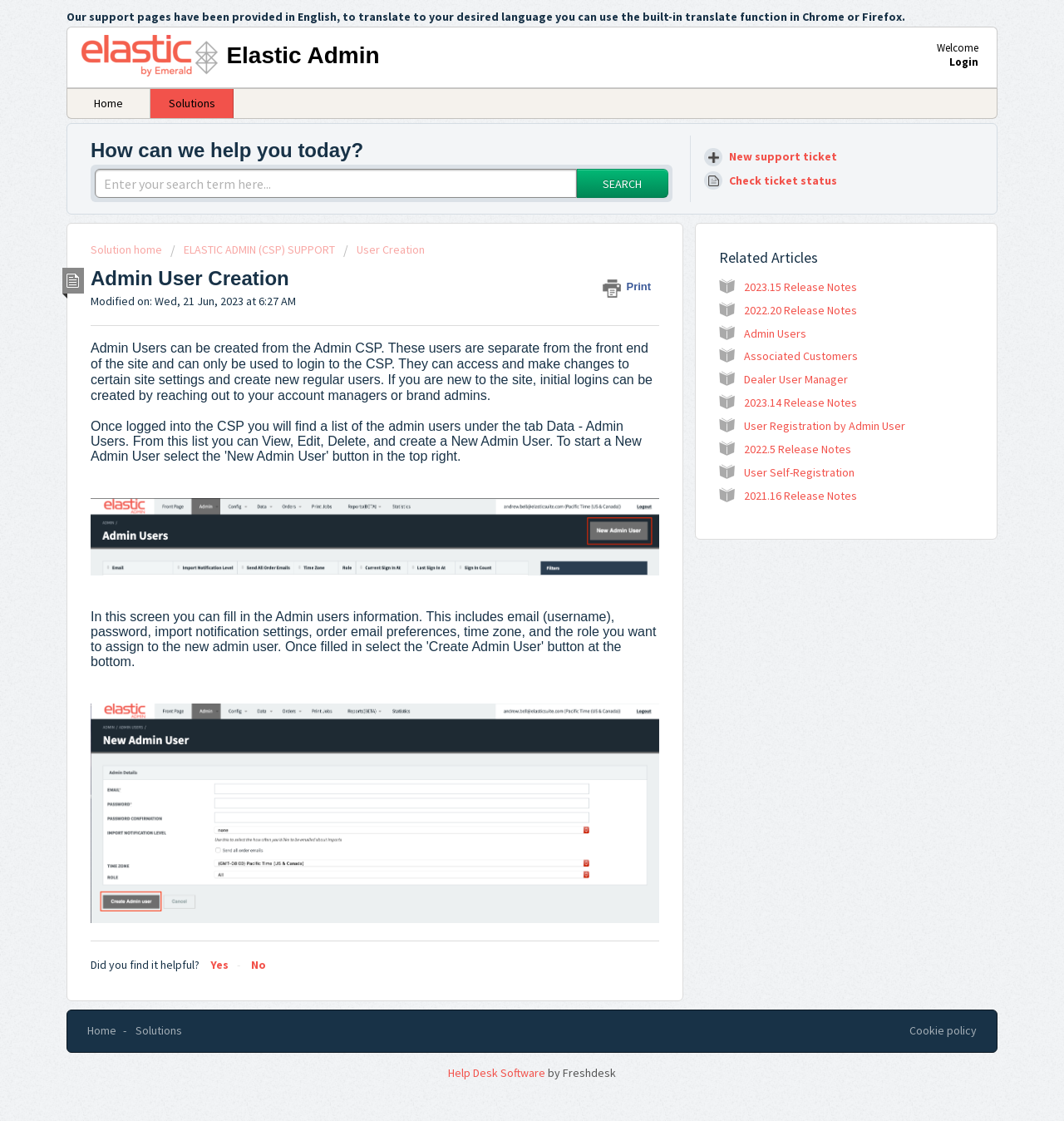Pinpoint the bounding box coordinates of the clickable element needed to complete the instruction: "Visit the Sydney, Australia page". The coordinates should be provided as four float numbers between 0 and 1: [left, top, right, bottom].

None